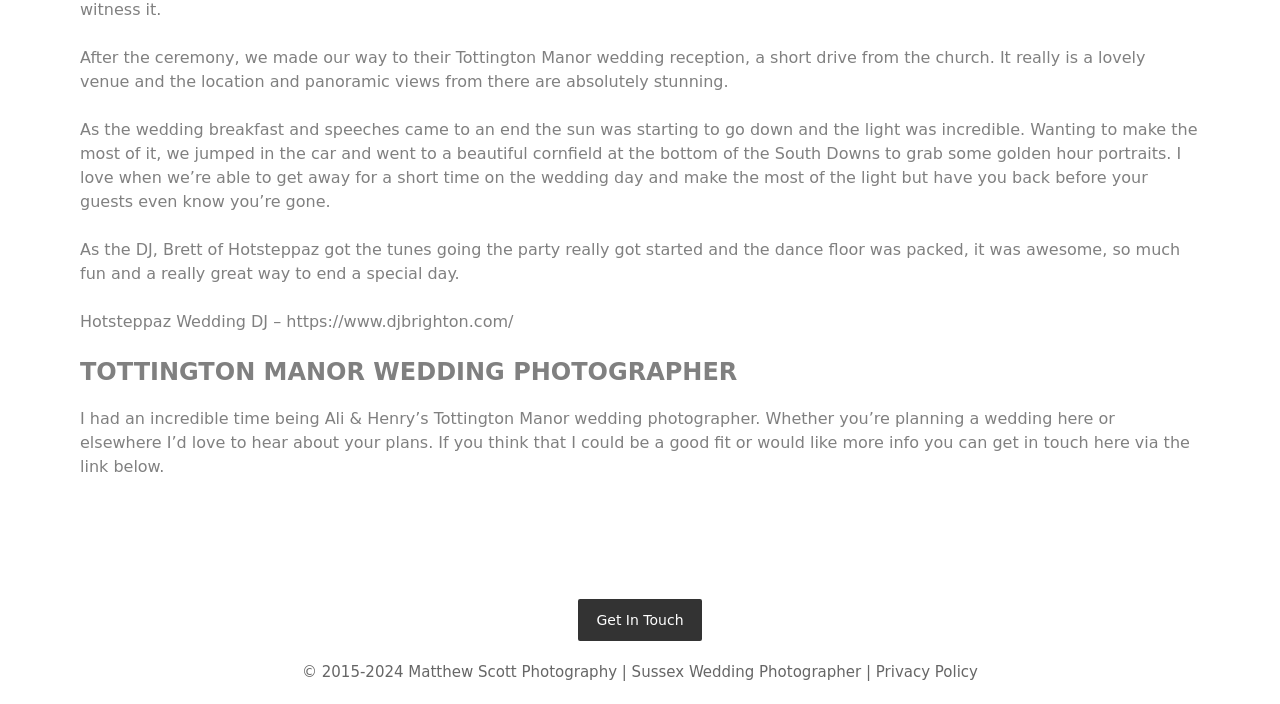Please provide the bounding box coordinate of the region that matches the element description: Get In Touch. Coordinates should be in the format (top-left x, top-left y, bottom-right x, bottom-right y) and all values should be between 0 and 1.

[0.452, 0.851, 0.548, 0.911]